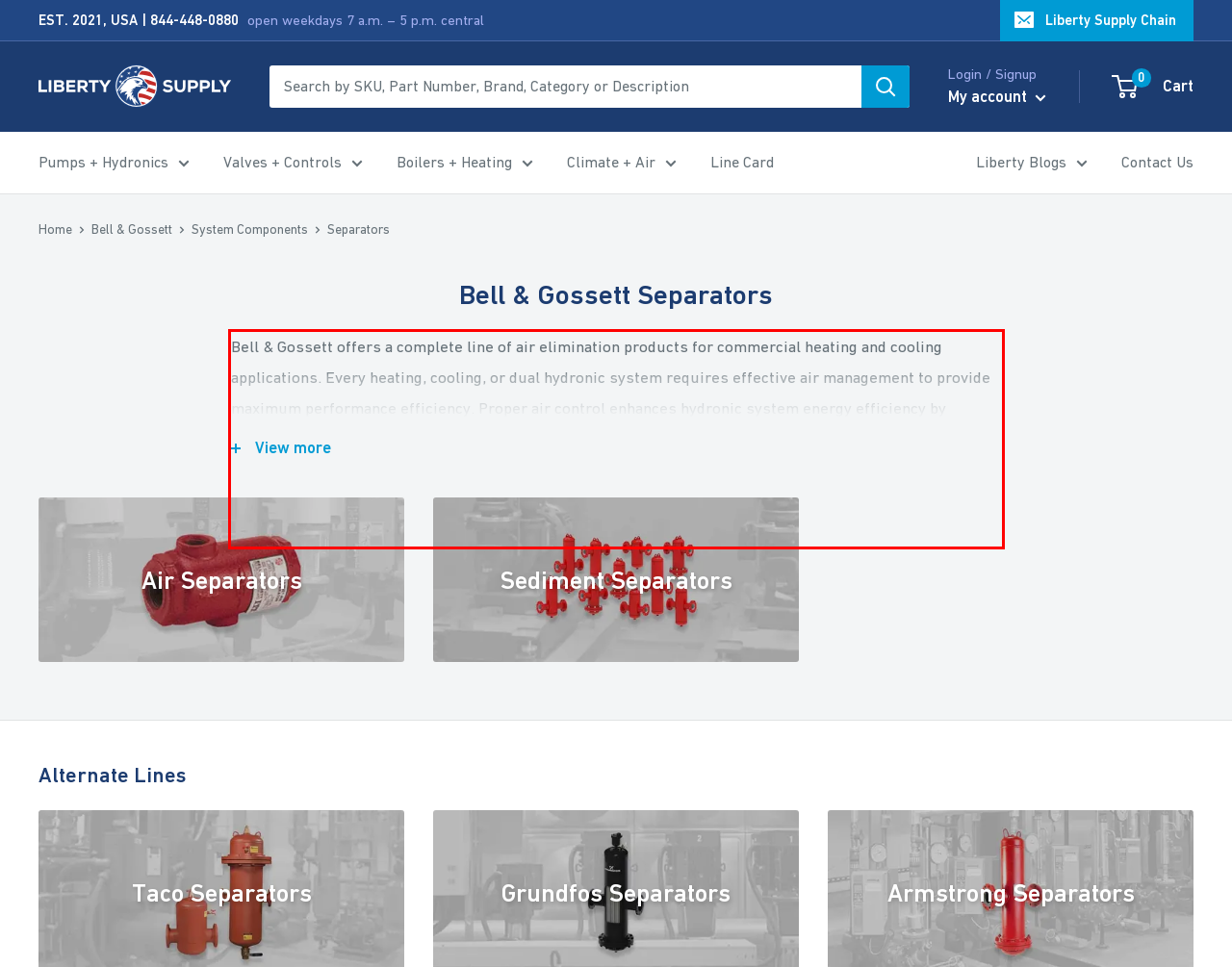From the given screenshot of a webpage, identify the red bounding box and extract the text content within it.

Bell & Gossett offers a complete line of air elimination products for commercial heating and cooling applications. Every heating, cooling, or dual hydronic system requires effective air management to provide maximum performance efficiency. Proper air control enhances hydronic system energy efficiency by helping reduce pipe corrosion and scaling, adding unnecessary friction losses. Less internal corrosion decreases maintenance costs, increasing system life, and with air removed, there can be less system noise, reducing occupant complaints. Bell & Gossett's air management products make your system more energy efficient, trouble-free, and long-lasting.